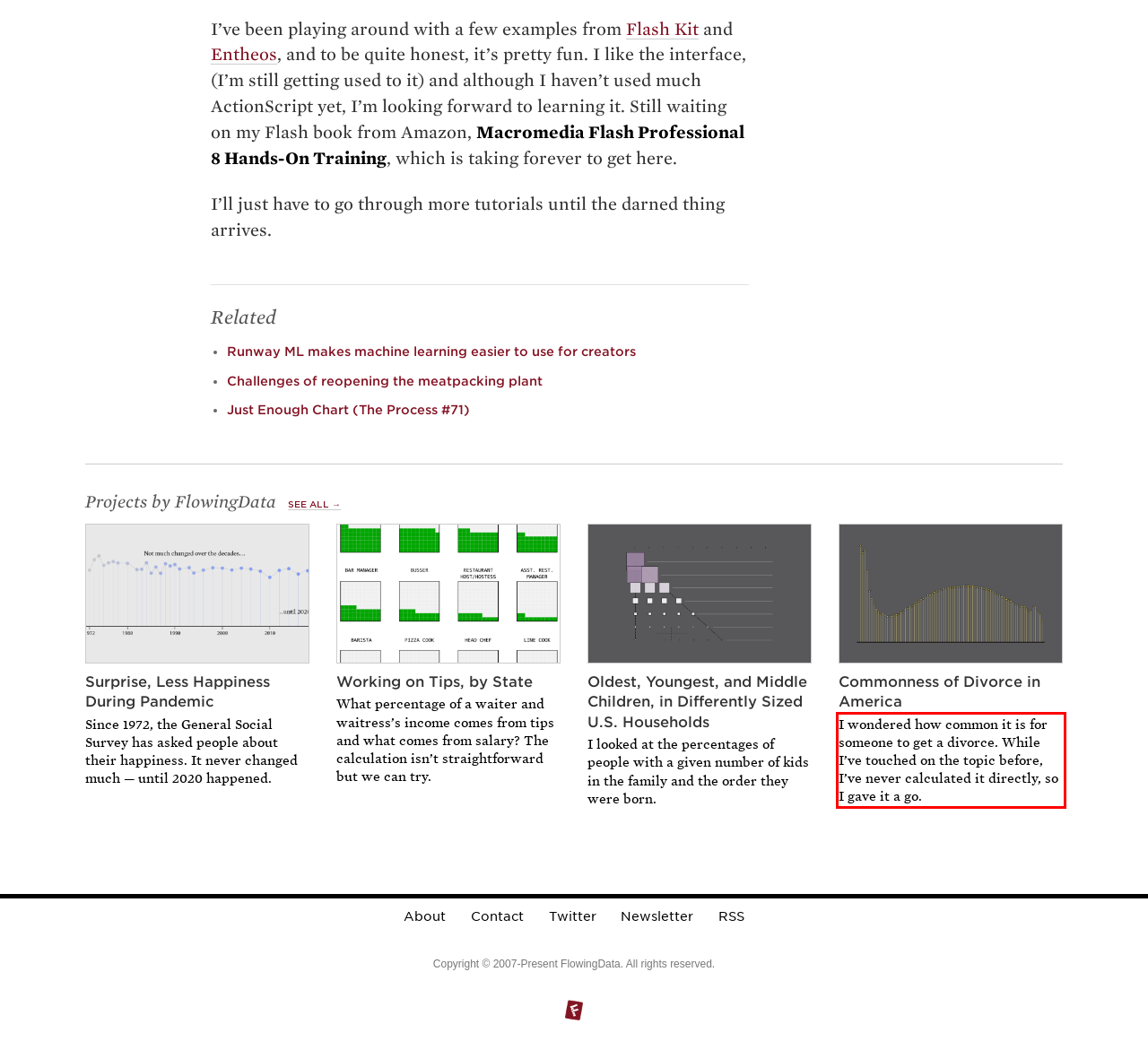Please look at the screenshot provided and find the red bounding box. Extract the text content contained within this bounding box.

I wondered how common it is for someone to get a divorce. While I’ve touched on the topic before, I’ve never calculated it directly, so I gave it a go.